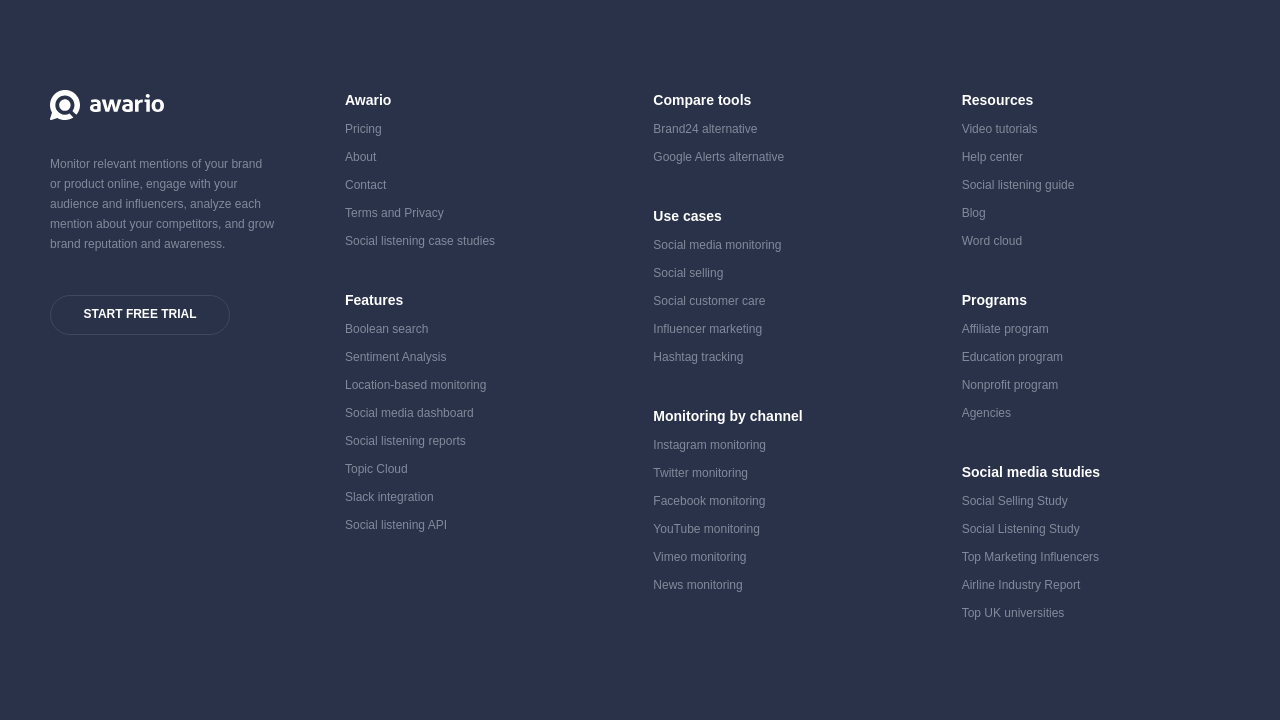Can you pinpoint the bounding box coordinates for the clickable element required for this instruction: "Explore social listening case studies"? The coordinates should be four float numbers between 0 and 1, i.e., [left, top, right, bottom].

[0.27, 0.325, 0.387, 0.345]